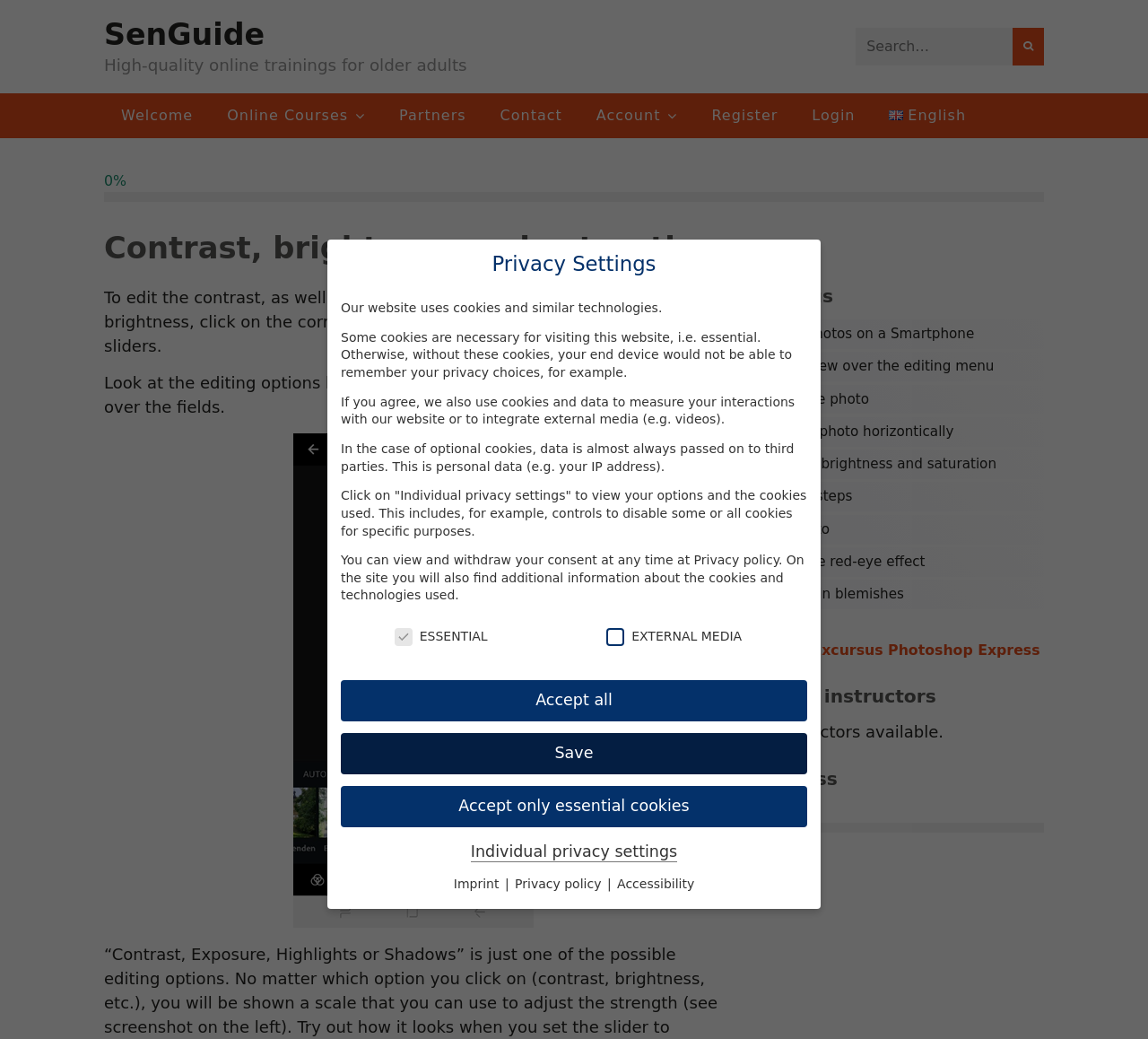Respond to the question below with a single word or phrase: How many list items are under 'Syllabus'?

9